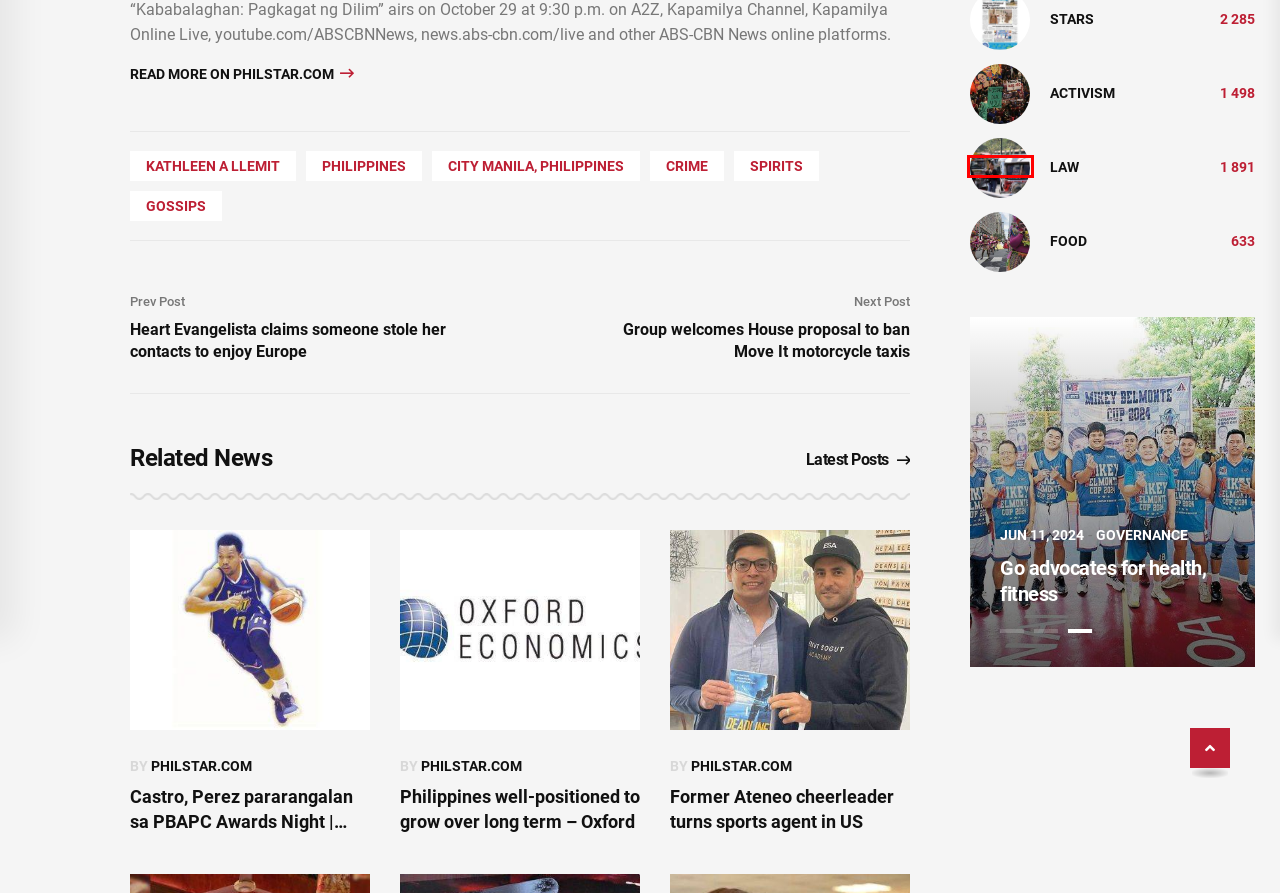Given a webpage screenshot with a red bounding box around a particular element, identify the best description of the new webpage that will appear after clicking on the element inside the red bounding box. Here are the candidates:
A. Latest news: gossips - on Balita News
B. Philippines well-positioned to grow over long term – Oxford
C. Latest news: Spirits - on Balita News
D. Go advocates for health, fitness
E. Castro, Perez pararangalan sa PBAPC Awards Night | Pilipino Star Ngayon
F. Group welcomes House proposal to ban Move It motorcycle taxis
G. Latest news: Law - on Balita News
H. Former Ateneo cheerleader turns sports agent in US

G